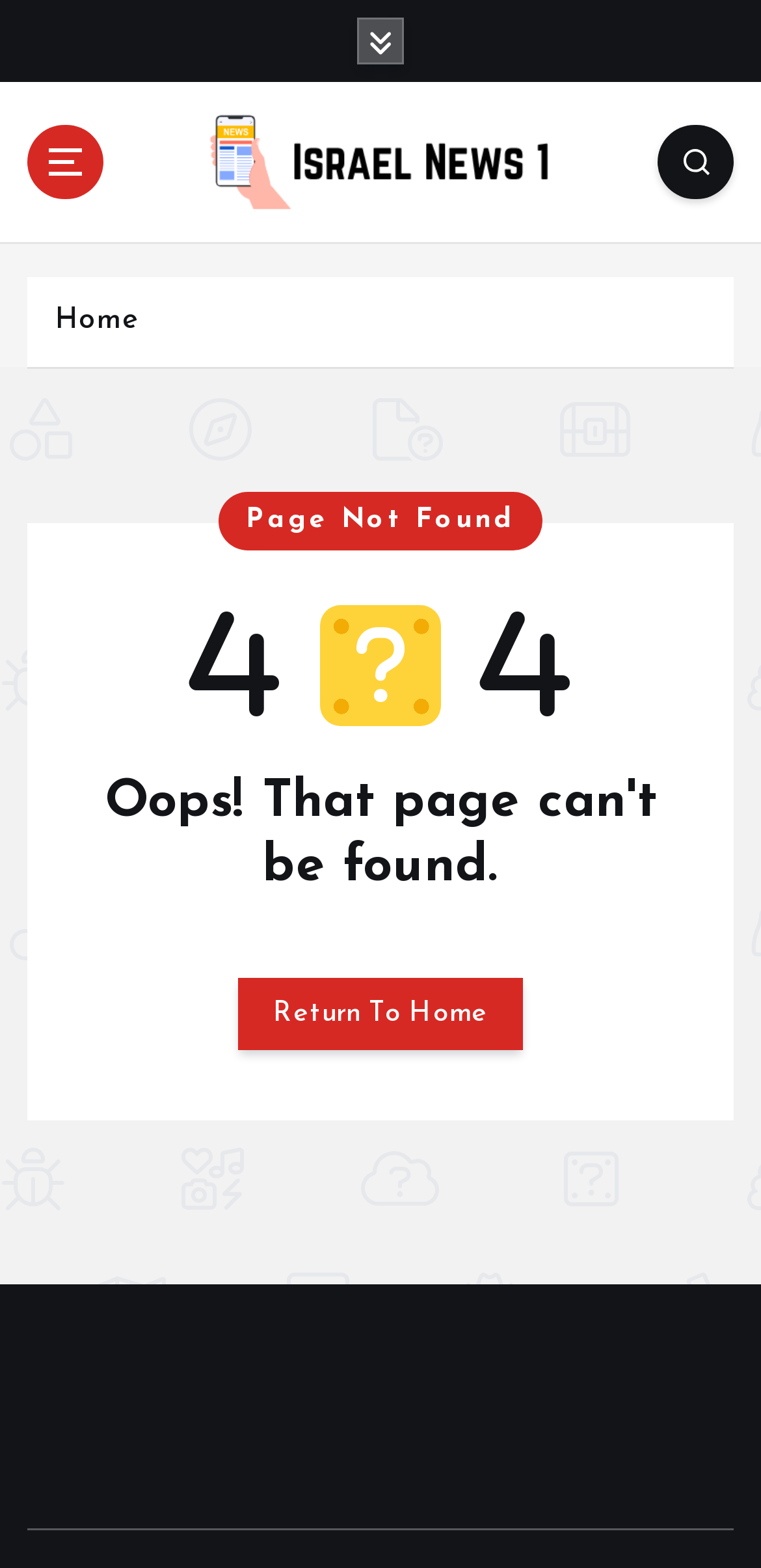Please reply to the following question using a single word or phrase: 
What is the main error message on the page?

Oops! That page can't be found.